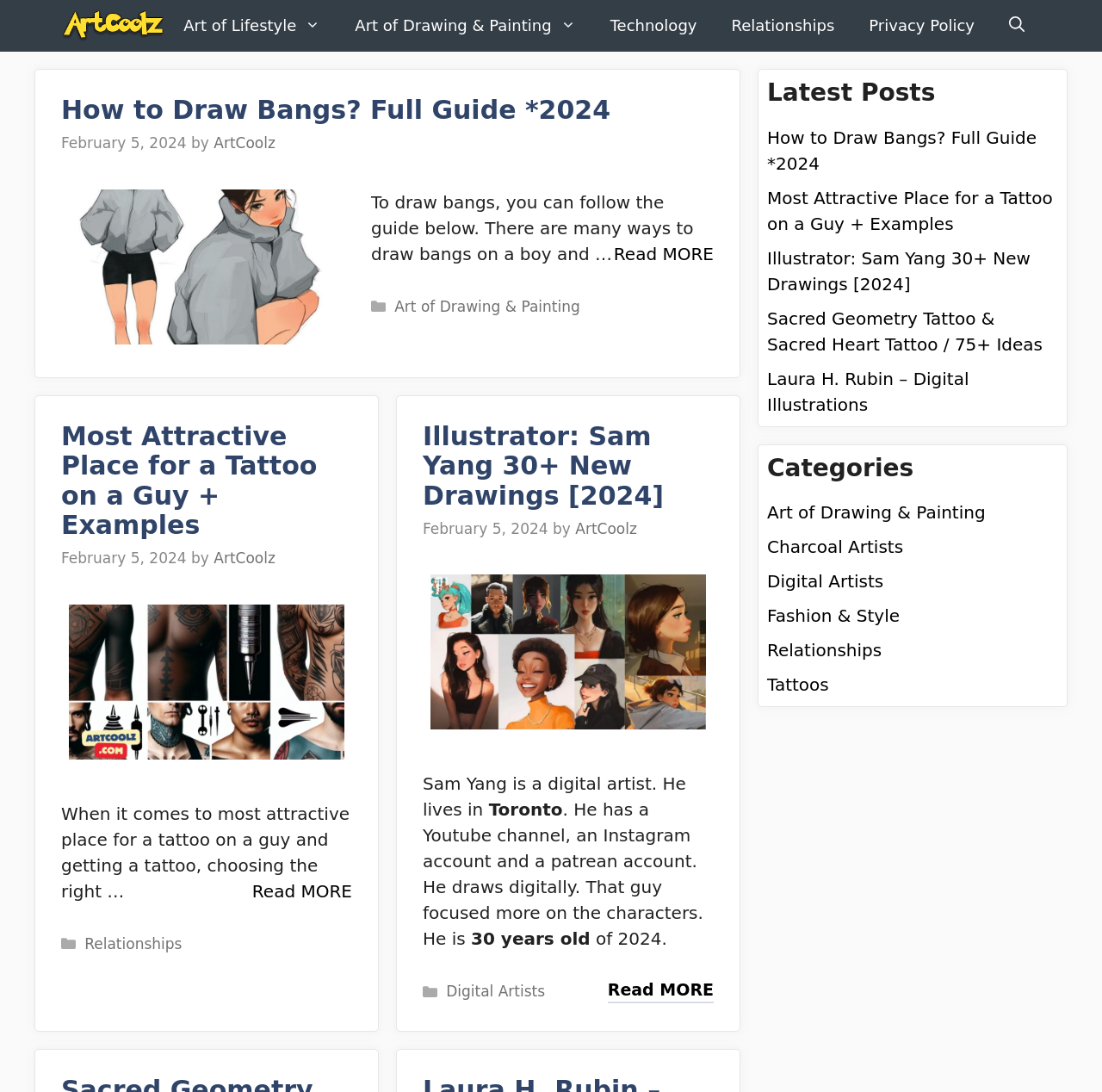Produce an extensive caption that describes everything on the webpage.

This webpage is a blog called "ArtCoolz - Cool Artists's Blog". At the top, there is a navigation bar with links to various categories, including "Art of Lifestyle", "Art of Drawing & Painting", "Technology", "Relationships", and "Privacy Policy". There is also a search bar at the far right.

Below the navigation bar, there is a cookie consent banner that informs users about the website's use of cookies and provides options to customize, reject, or accept all cookies.

The main content of the webpage is divided into three sections, each containing an article with a heading, text, and a "Read more" link. The first article is titled "How to Draw Bangs? Full Guide *2024" and provides a guide on drawing bangs. The second article is titled "Most Attractive Place for a Tattoo on a Guy + Examples" and discusses the most attractive places for tattoos on men. The third article is titled "Illustrator: Sam Yang 30+ New Drawings [2024]" and features the work of digital artist Sam Yang.

To the right of the main content, there are two complementary sections. The top section is titled "Latest Posts" and lists links to recent articles, including the three articles mentioned above. The bottom section is titled "Categories" and lists links to various categories, including "Art of Drawing & Painting", "Digital Artists", "Fashion & Style", and "Relationships".

Throughout the webpage, there are several images, including a logo for "ArtCoolz" at the top left and an image of Sam Yang's artwork in the third article.